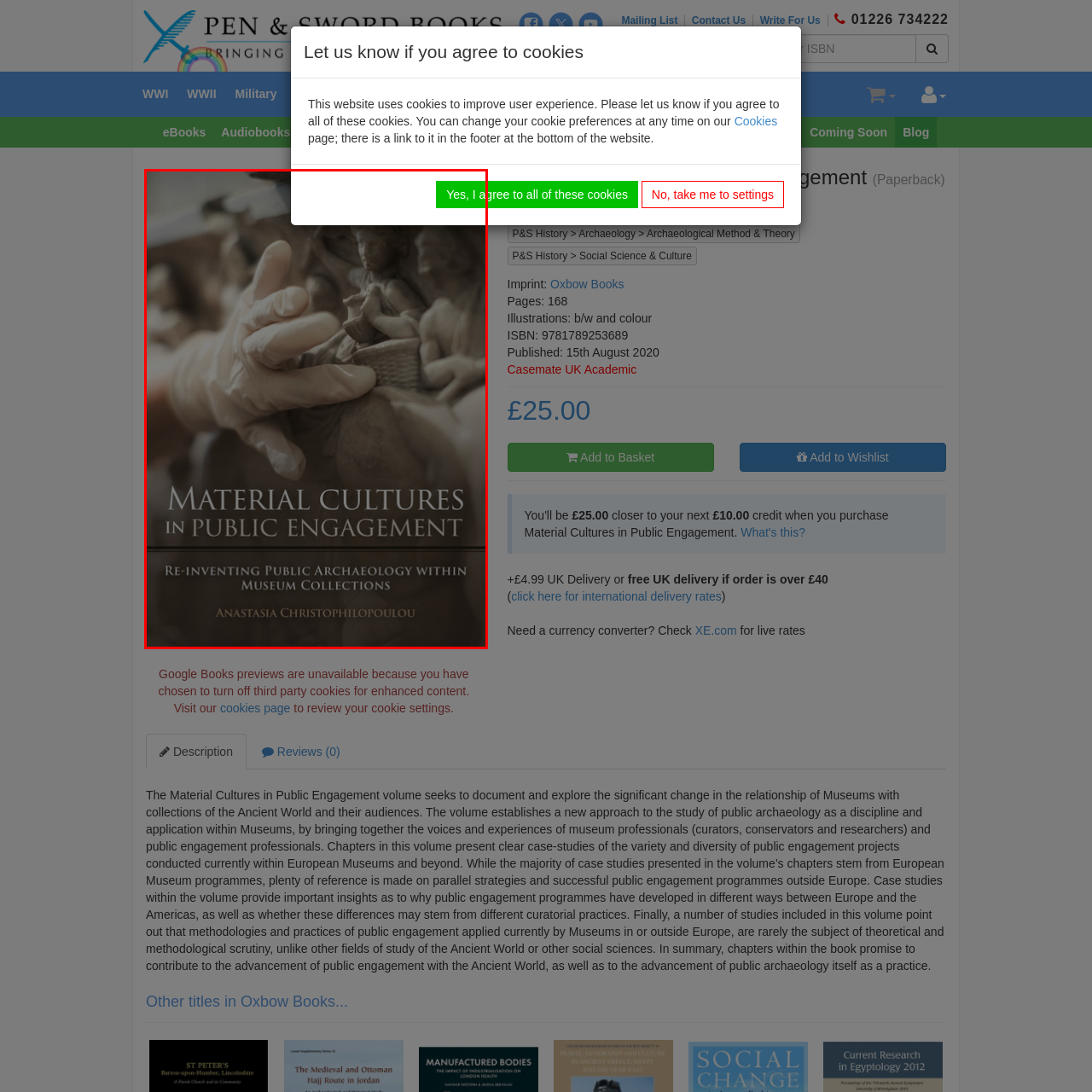What is the book's focus on?
Observe the image within the red bounding box and give a detailed and thorough answer to the question.

The subtitle of the book, as mentioned in the caption, highlights a focus on re-inventing public archaeology, which suggests that the book explores ways to revitalize or reimagine the field of public archaeology.